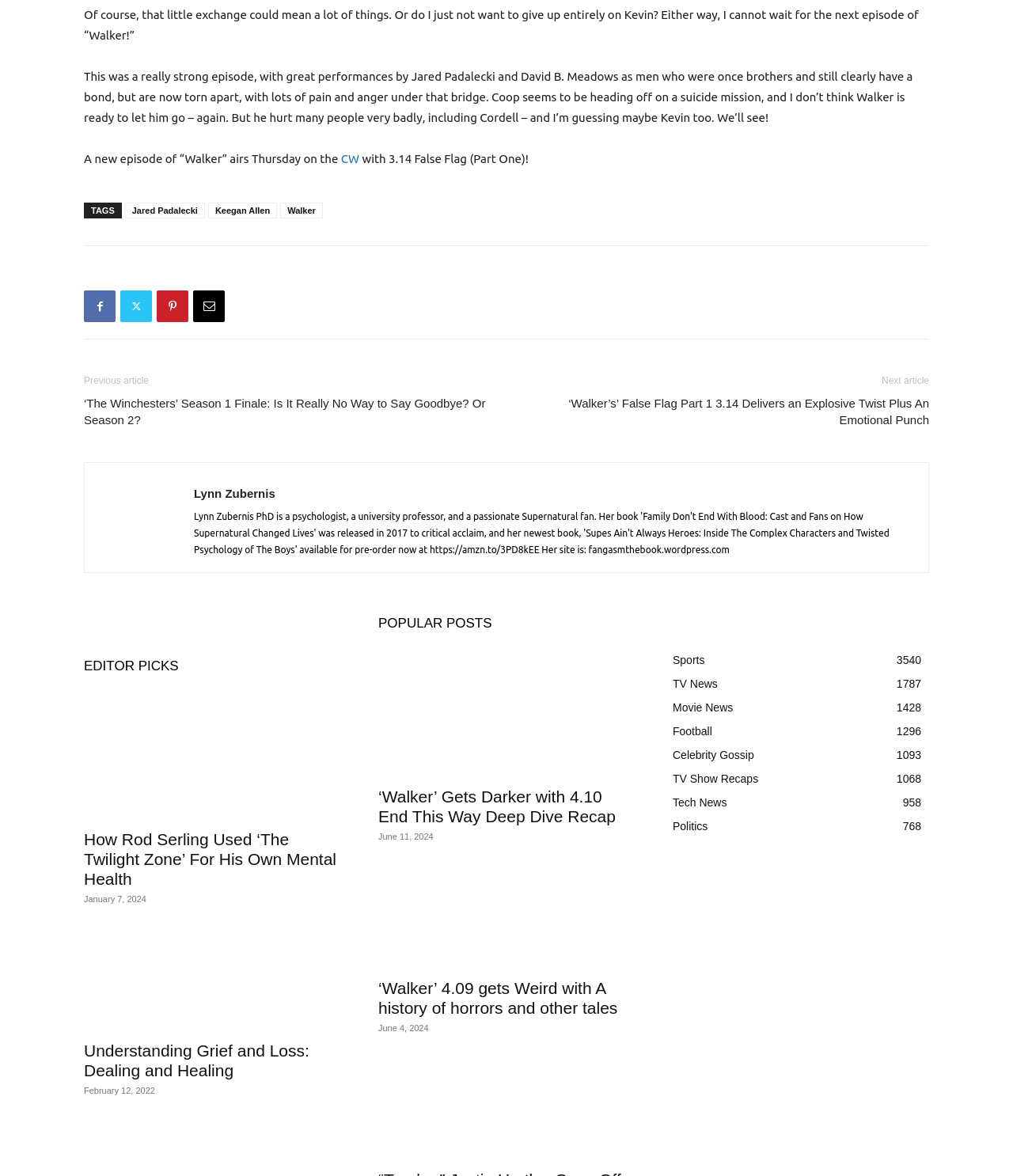Can you show the bounding box coordinates of the region to click on to complete the task described in the instruction: "Read the editor's pick about The Twilight Zone"?

[0.083, 0.588, 0.336, 0.697]